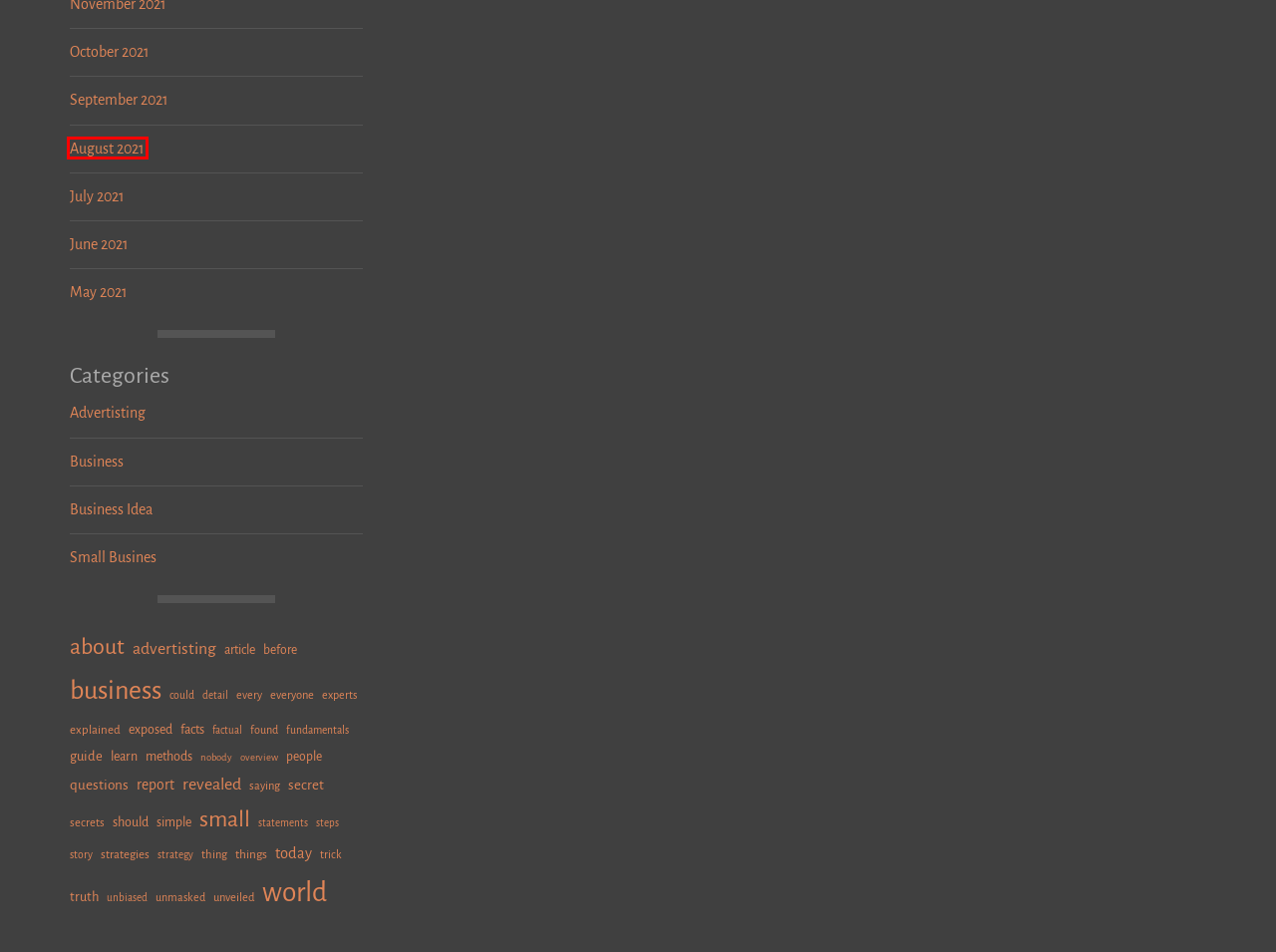Examine the screenshot of the webpage, noting the red bounding box around a UI element. Pick the webpage description that best matches the new page after the element in the red bounding box is clicked. Here are the candidates:
A. things – World Cycle Supply
B. August 2021 – World Cycle Supply
C. before – World Cycle Supply
D. experts – World Cycle Supply
E. October 2021 – World Cycle Supply
F. statements – World Cycle Supply
G. unveiled – World Cycle Supply
H. every – World Cycle Supply

B